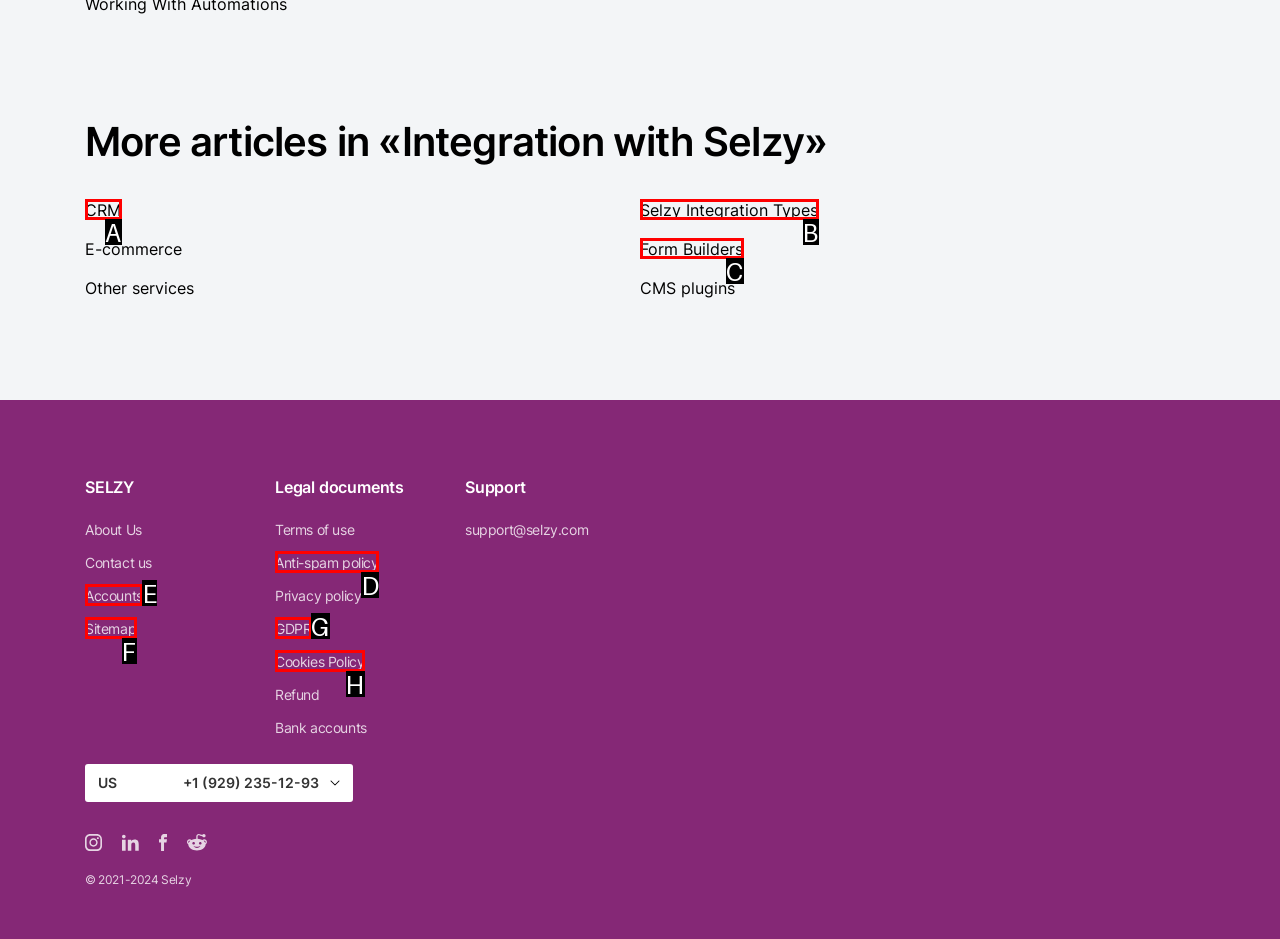Which option is described as follows: Sitemap
Answer with the letter of the matching option directly.

F